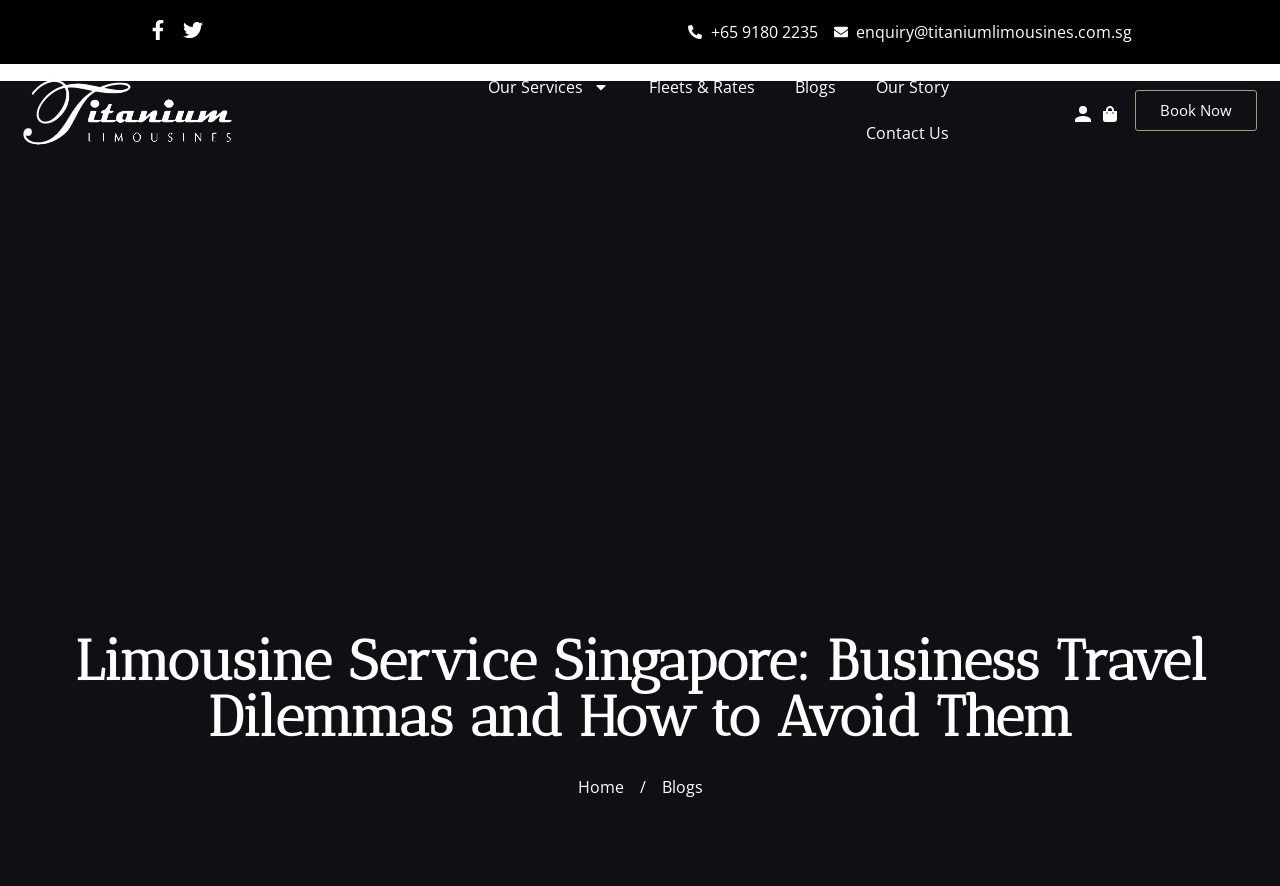Pinpoint the bounding box coordinates of the clickable area necessary to execute the following instruction: "Book a limousine now". The coordinates should be given as four float numbers between 0 and 1, namely [left, top, right, bottom].

[0.887, 0.101, 0.982, 0.147]